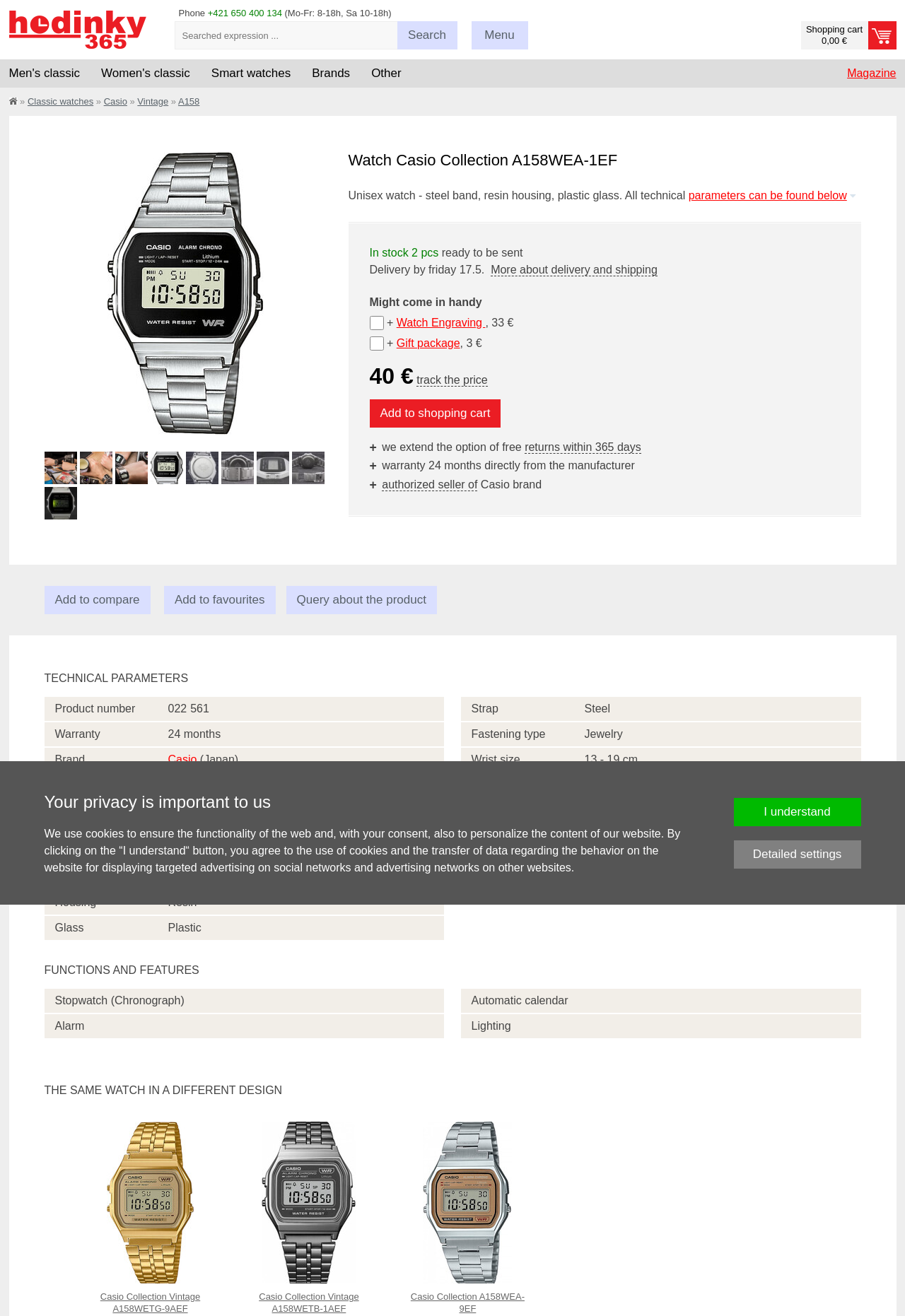Determine the bounding box coordinates of the element's region needed to click to follow the instruction: "Click the 'Add to shopping cart' button". Provide these coordinates as four float numbers between 0 and 1, formatted as [left, top, right, bottom].

[0.408, 0.303, 0.553, 0.325]